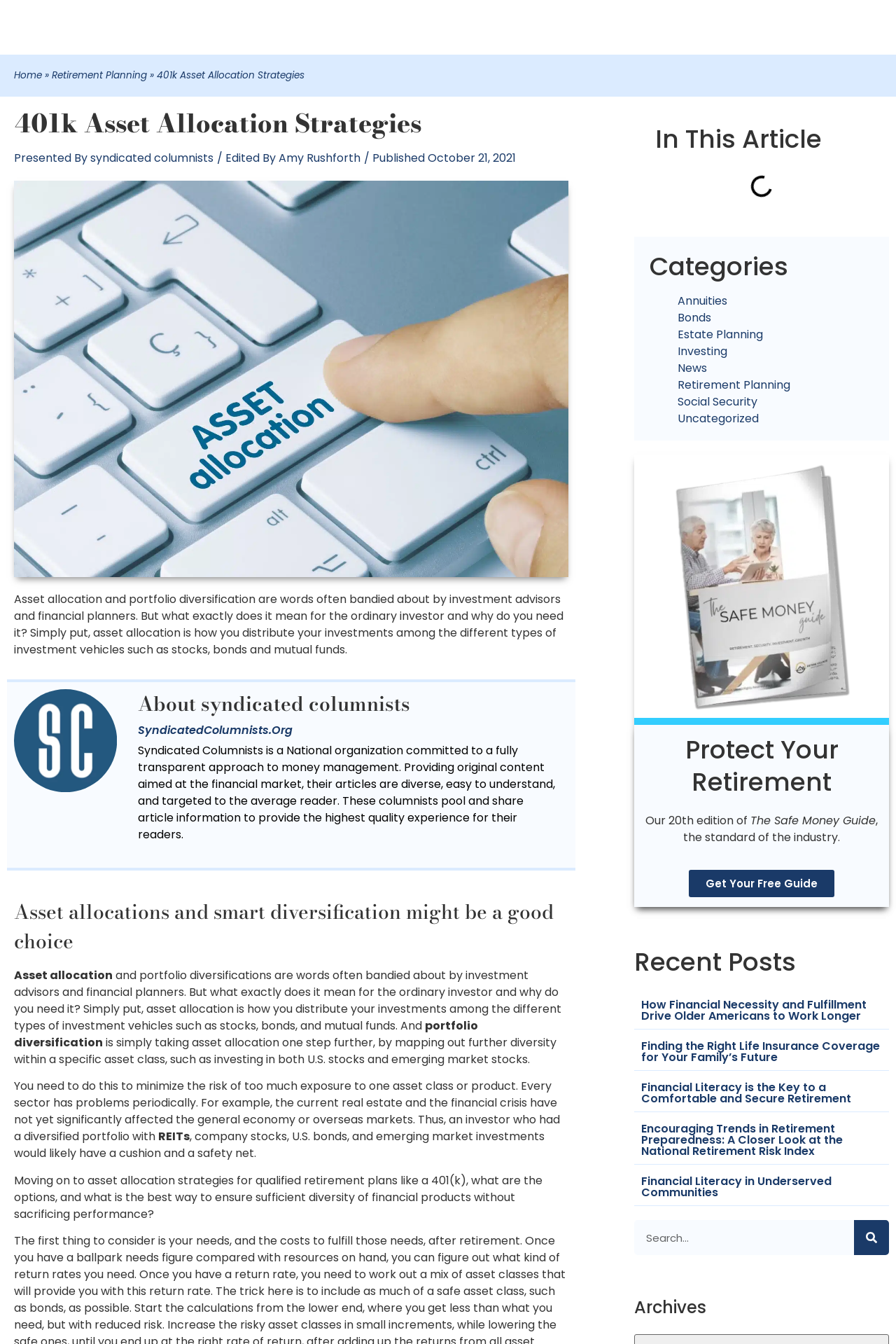Identify and provide the title of the webpage.

401k Asset Allocation Strategies